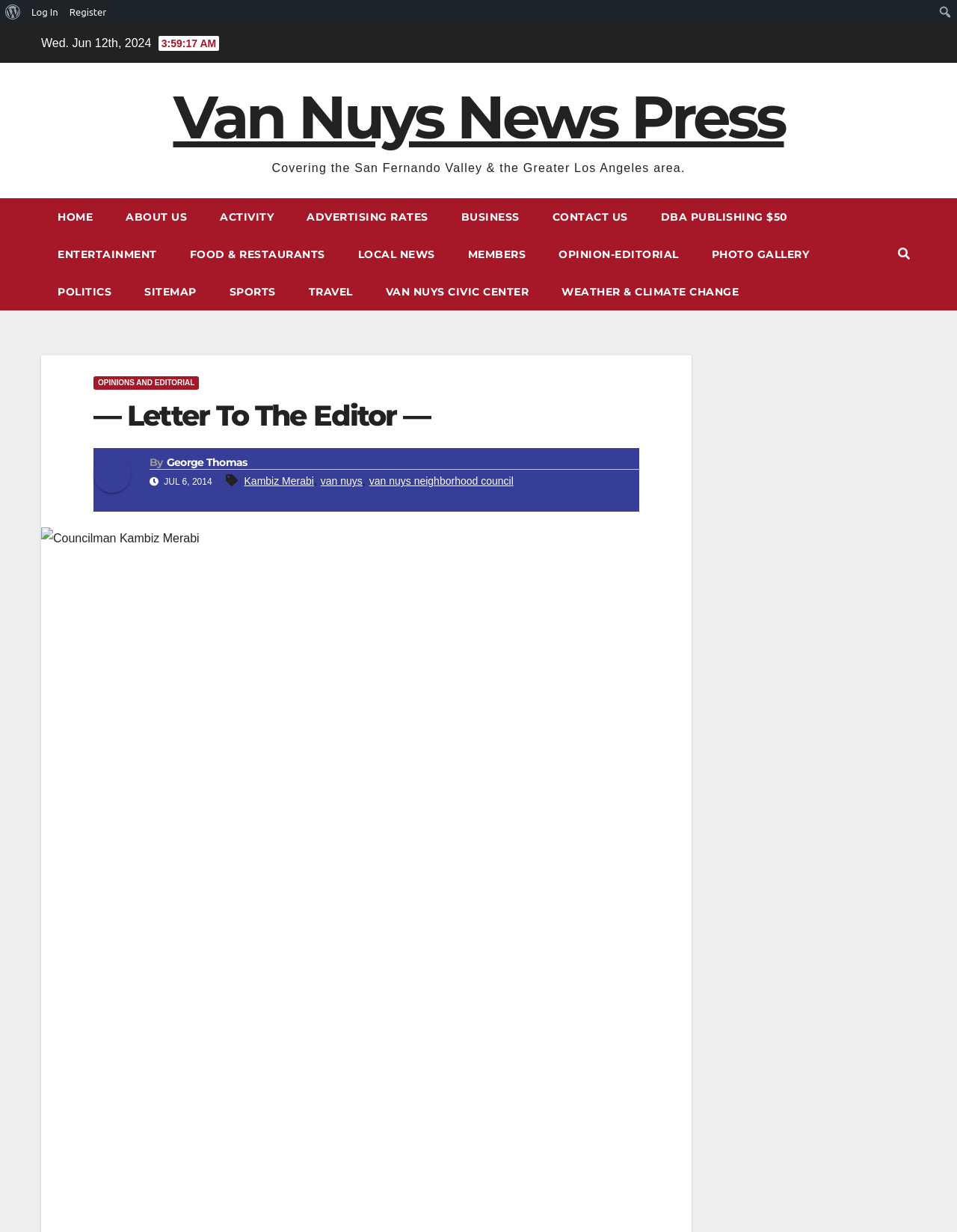Could you find the bounding box coordinates of the clickable area to complete this instruction: "Search for something"?

[0.977, 0.002, 0.998, 0.017]